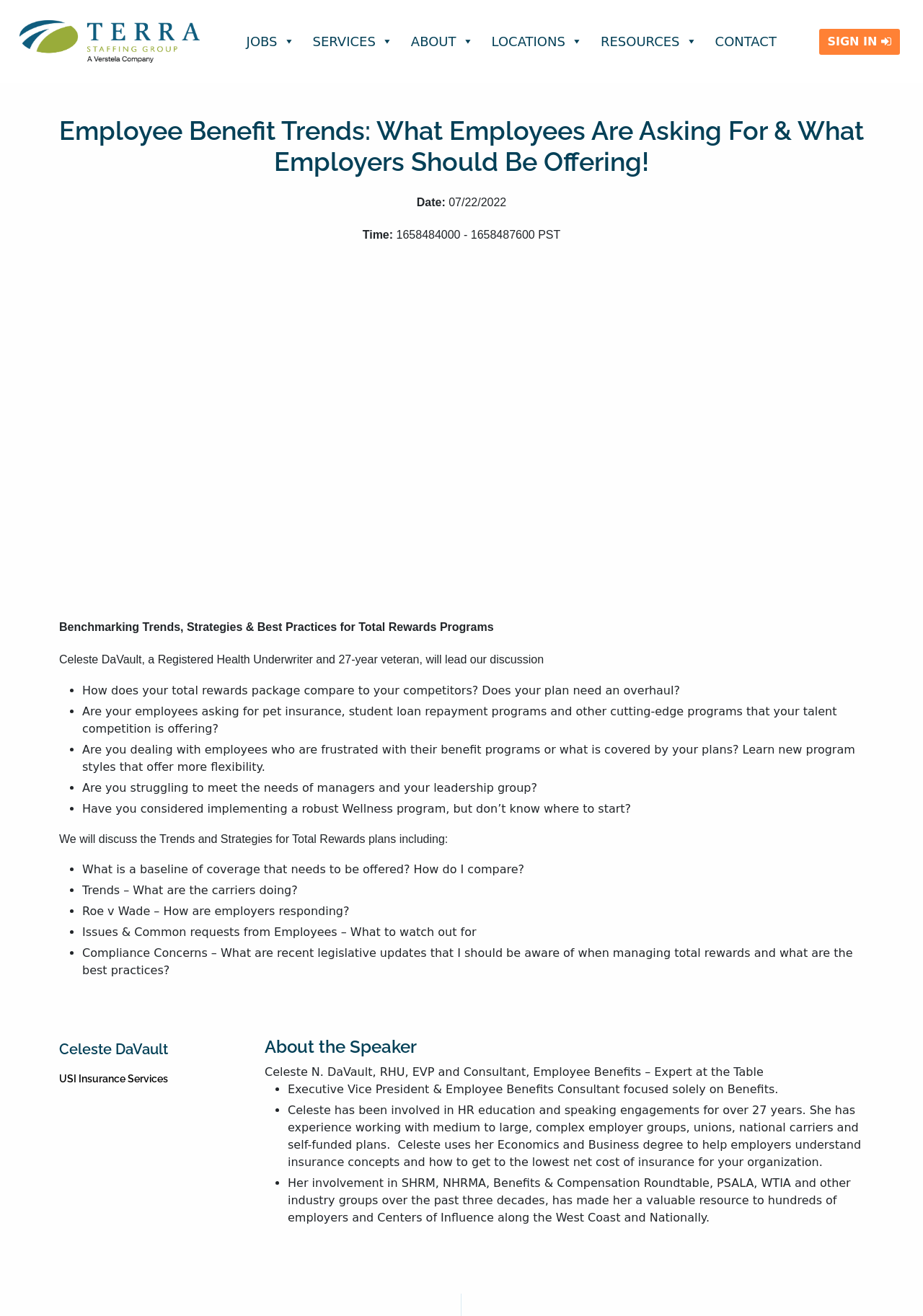What is the profession of Celeste DaVault?
Look at the screenshot and provide an in-depth answer.

I found the profession by looking at the StaticText element with the text 'Executive Vice President & Employee Benefits Consultant focused solely on Benefits.' which is part of the speaker's description.